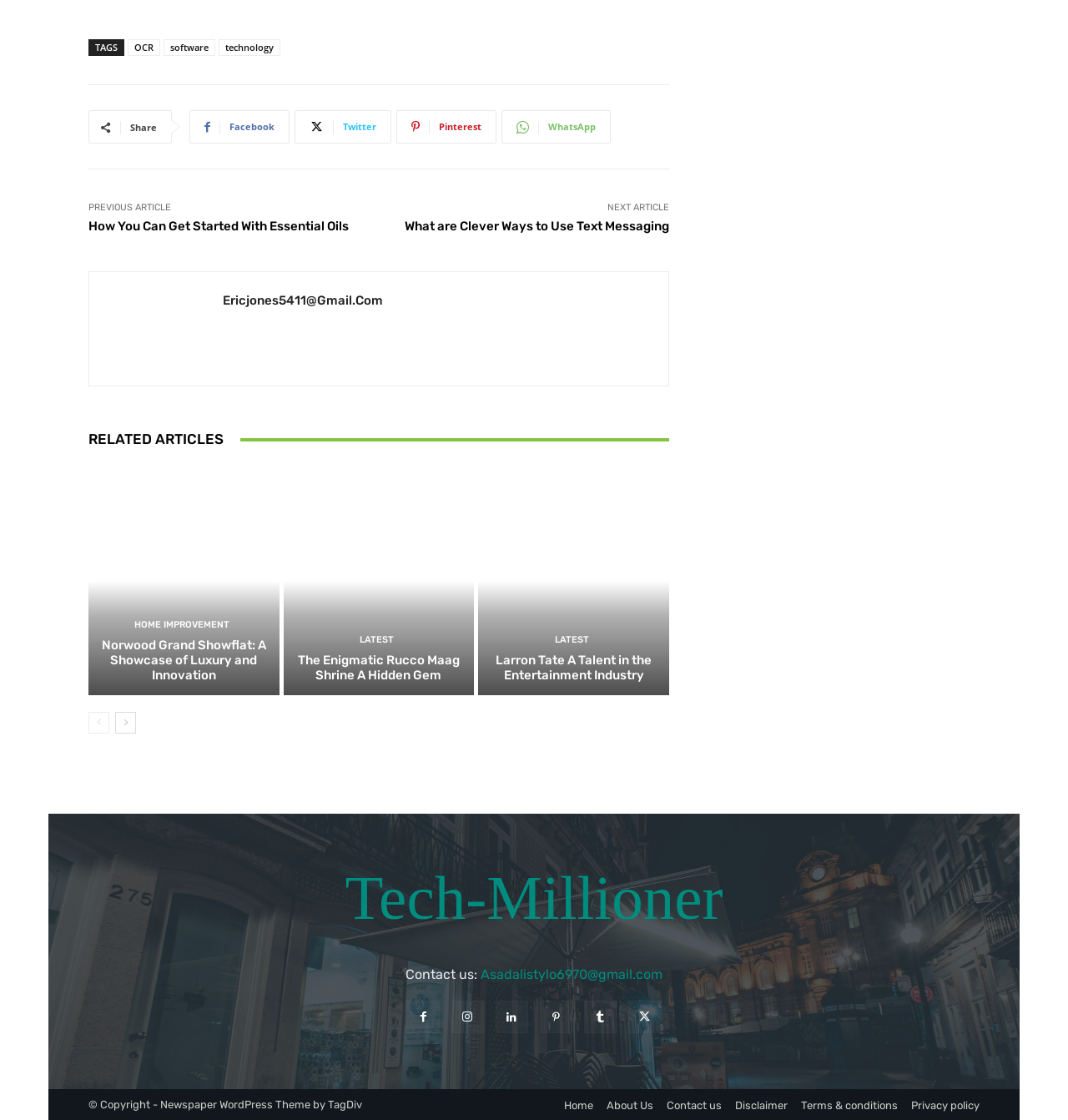How many social media platforms are available for sharing? Analyze the screenshot and reply with just one word or a short phrase.

5